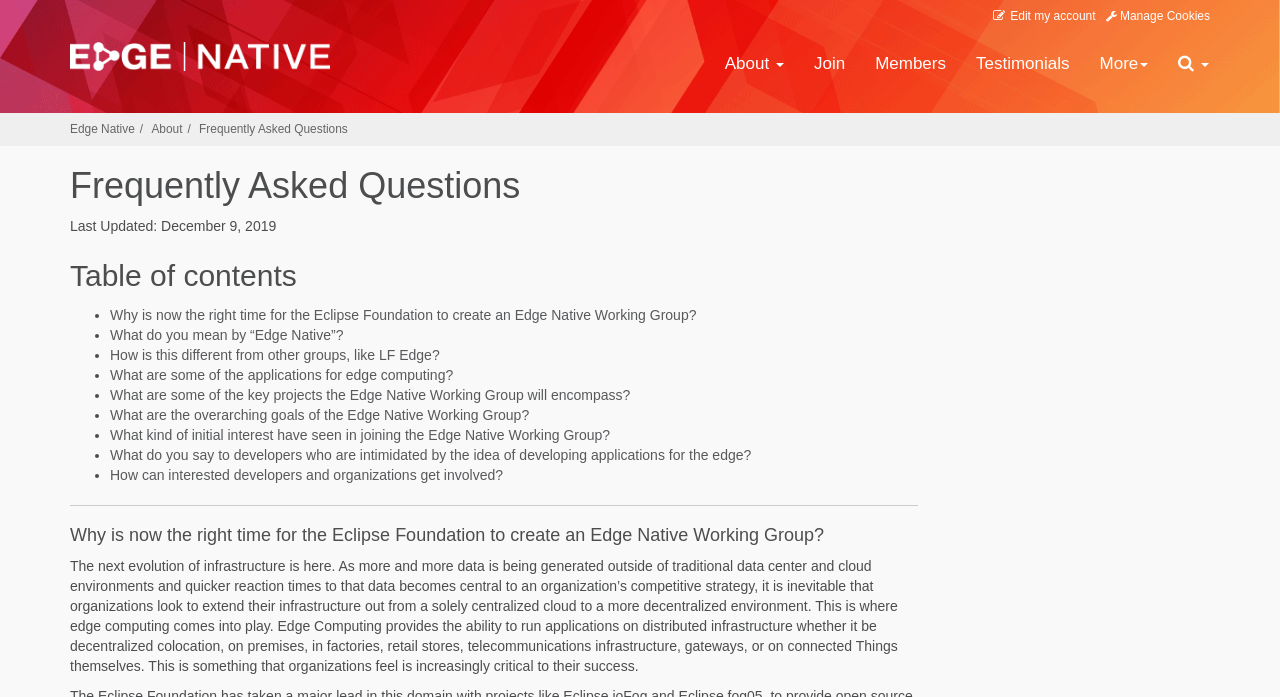What is Edge Native?
Please provide a comprehensive and detailed answer to the question.

Based on the webpage, Edge Native is mentioned as a link in the breadcrumb and also as an image with the text 'Edge Native'. It is also mentioned in the meta description as 'production-ready open source platforms for edge native applications deployed where compute and storage are physically distributed'. Therefore, Edge Native can be understood as open source platforms for edge native applications.